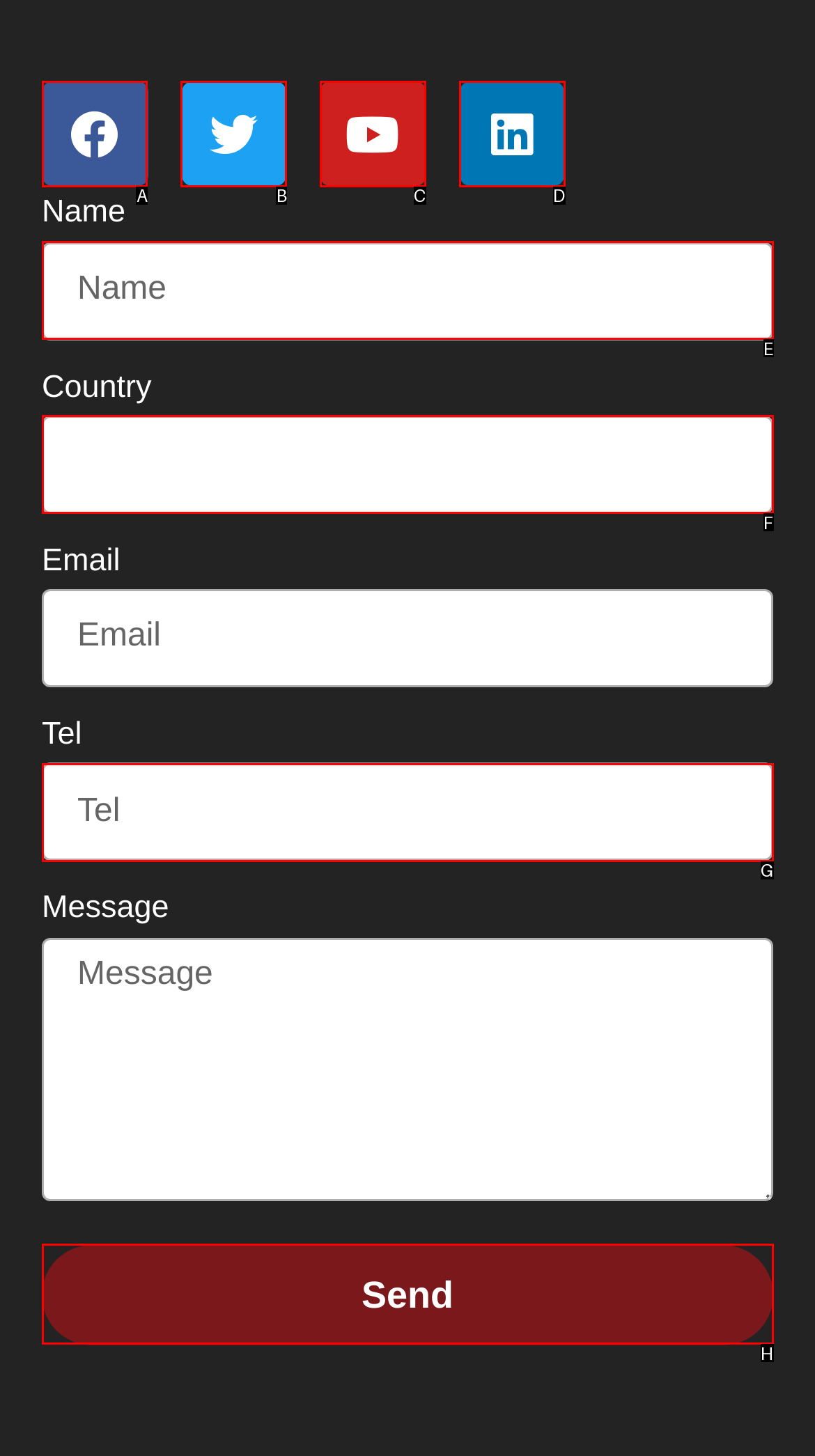Identify the matching UI element based on the description: parent_node: Country name="form_fields[field_a547a60]"
Reply with the letter from the available choices.

F